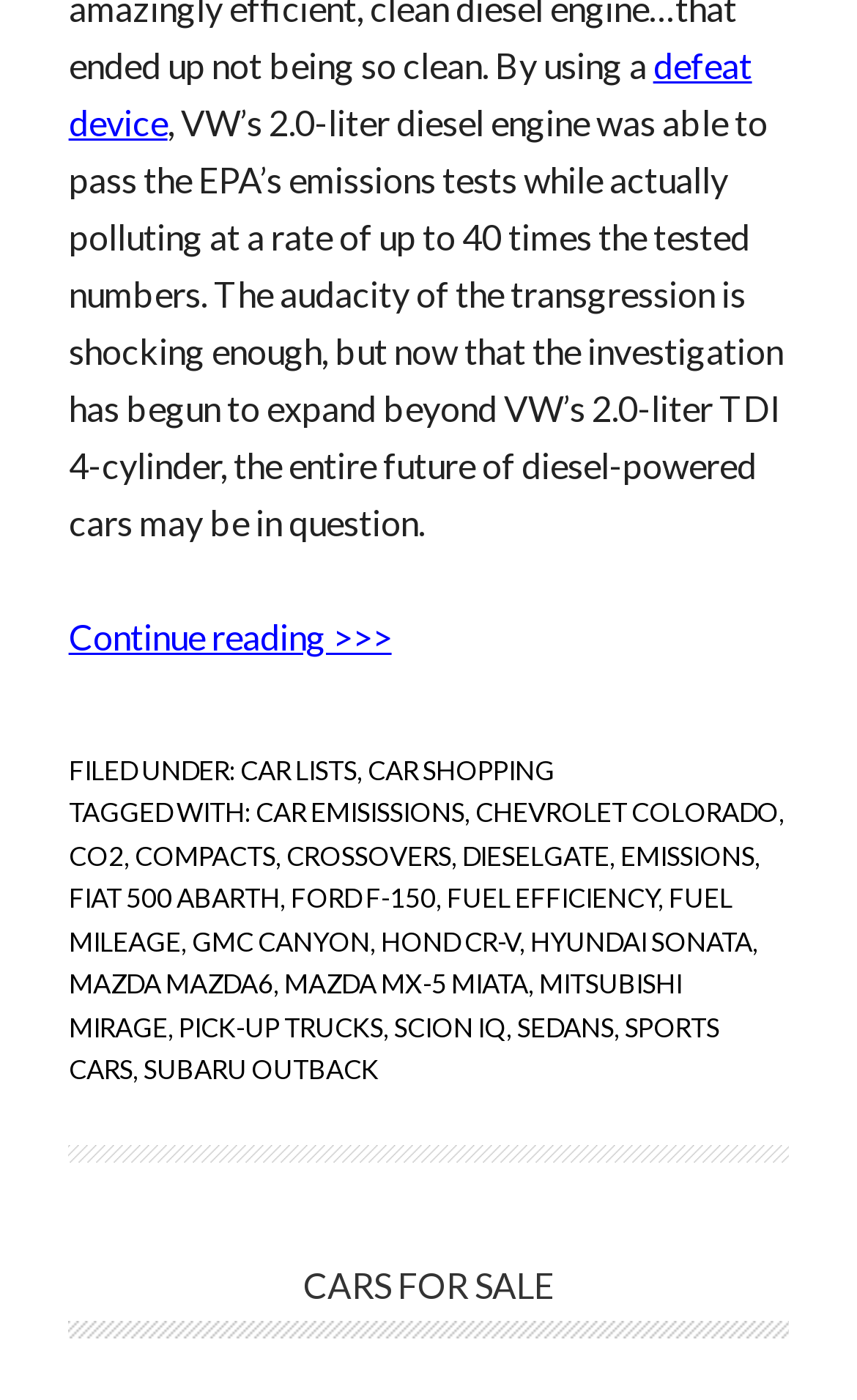Use a single word or phrase to answer the question: 
What type of cars are listed in the footer?

Various car models